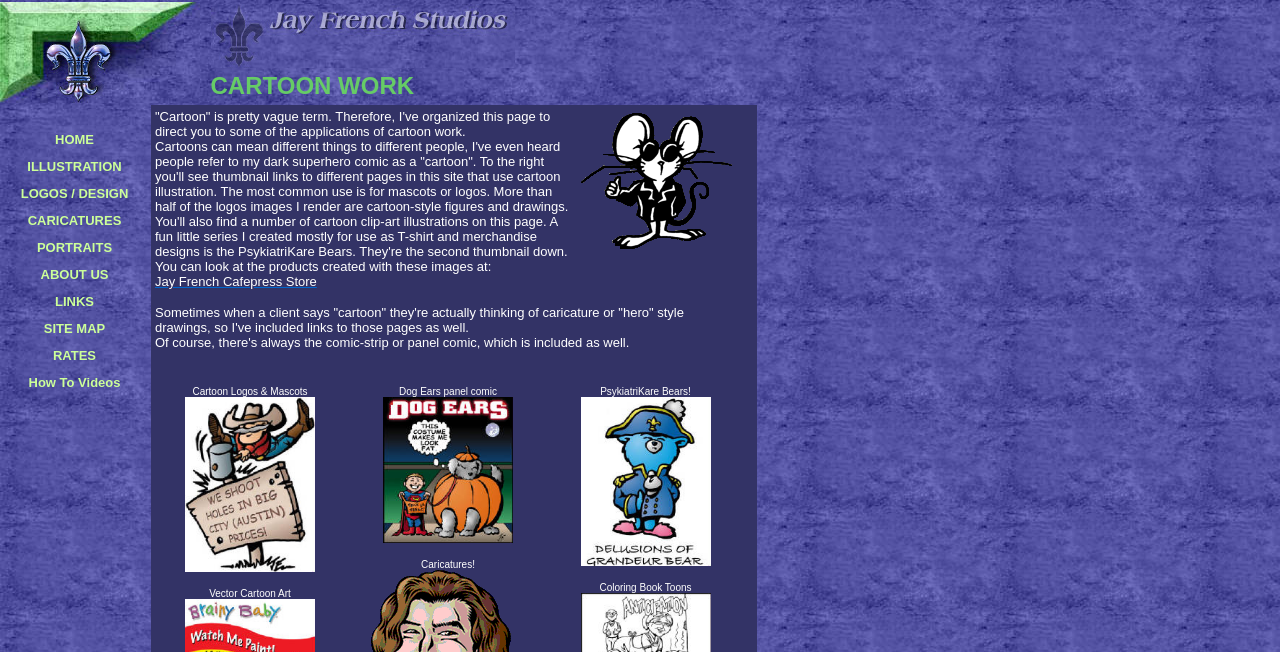Determine the bounding box coordinates of the element that should be clicked to execute the following command: "view the sitemap".

None